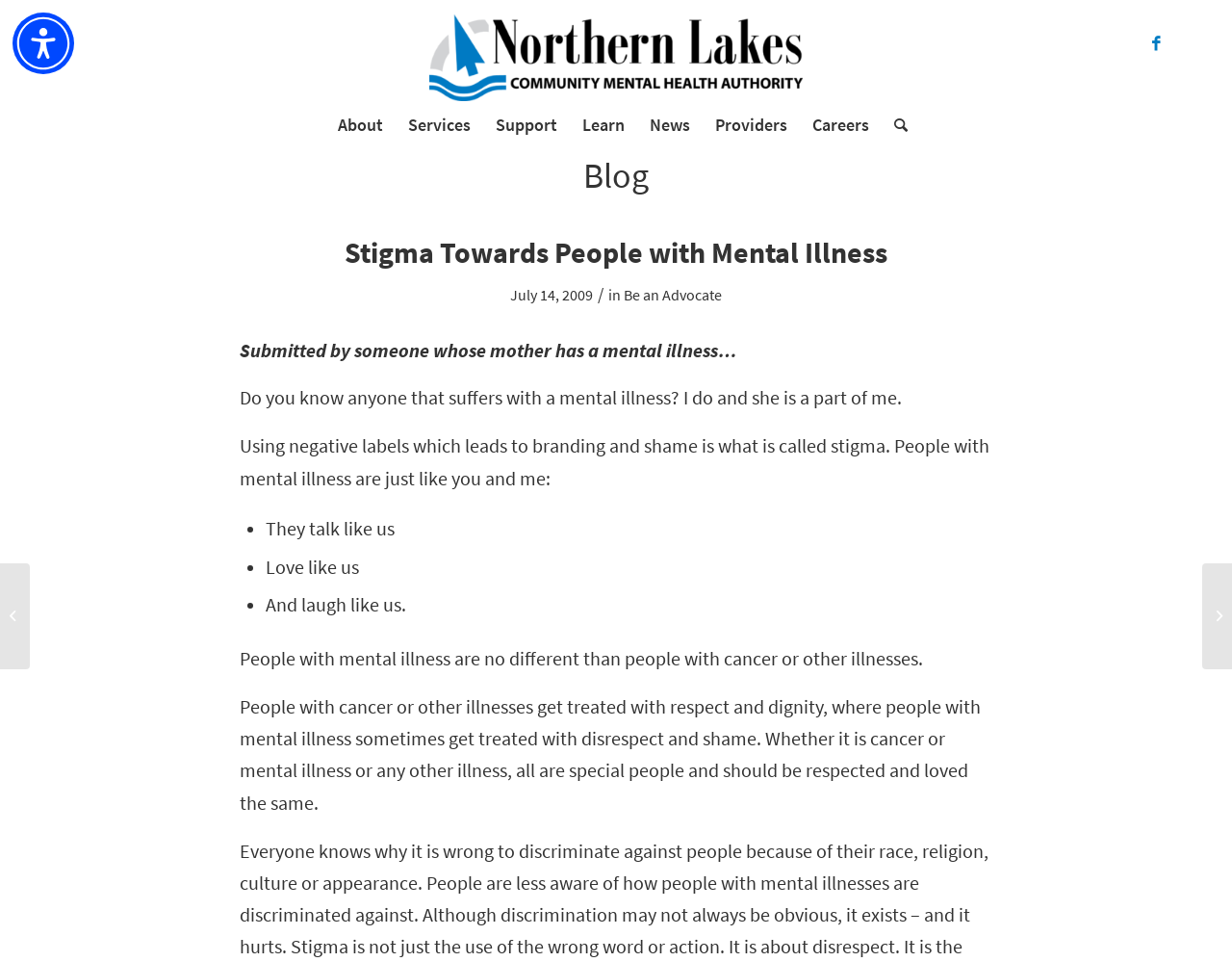Explain in detail what is displayed on the webpage.

This webpage is about mental illness and stigma, with a personal touch. At the top left, there is an accessibility menu button. Next to it, there is a link and an image of the Northern Lakes Community Mental Health Authority. On the top right, there is a link to Facebook.

Below the top section, there is a vertical menu with seven items: About, Services, Support, Learn, News, Providers, and Careers. Each item has a corresponding link.

The main content of the webpage is a blog post titled "Stigma Towards People with Mental Illness". The post is dated July 14, 2009. The author shares a personal experience, mentioning that their mother has a mental illness and that they are a part of them. The post discusses how people with mental illnesses are often stigmatized and treated with disrespect, unlike those with other illnesses like cancer. The author argues that people with mental illnesses should be respected and loved equally.

The post is divided into paragraphs, with bullet points listing similarities between people with mental illnesses and others, such as talking, loving, and laughing like everyone else. There are also two quotes at the bottom of the page, one from Rick Tate and another from an unknown author, both discussing the importance of feedback and encounters.

Throughout the page, there are no prominent images, but rather a focus on text and personal storytelling.